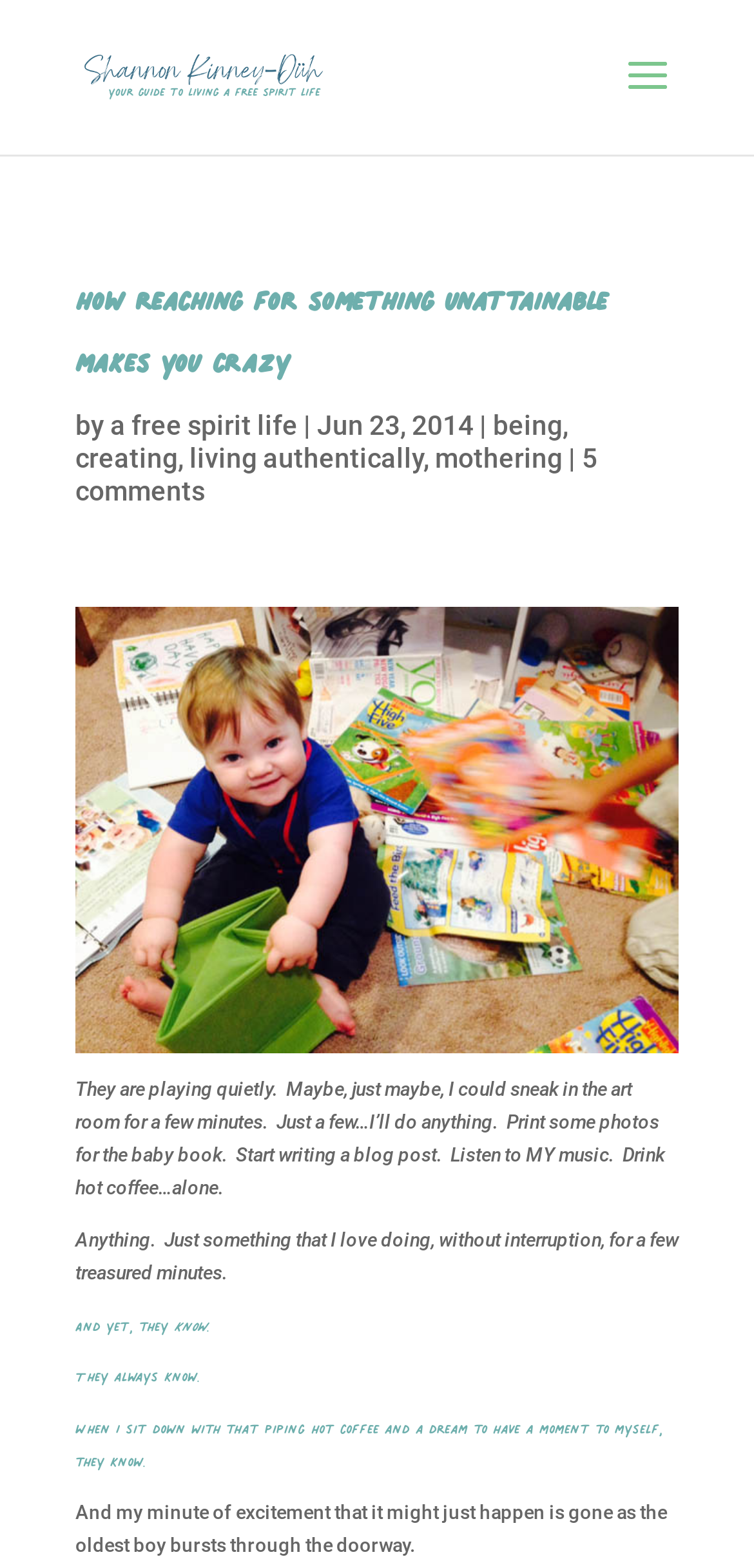Determine the bounding box coordinates for the area that needs to be clicked to fulfill this task: "read a free spirit life blog". The coordinates must be given as four float numbers between 0 and 1, i.e., [left, top, right, bottom].

[0.146, 0.261, 0.395, 0.281]